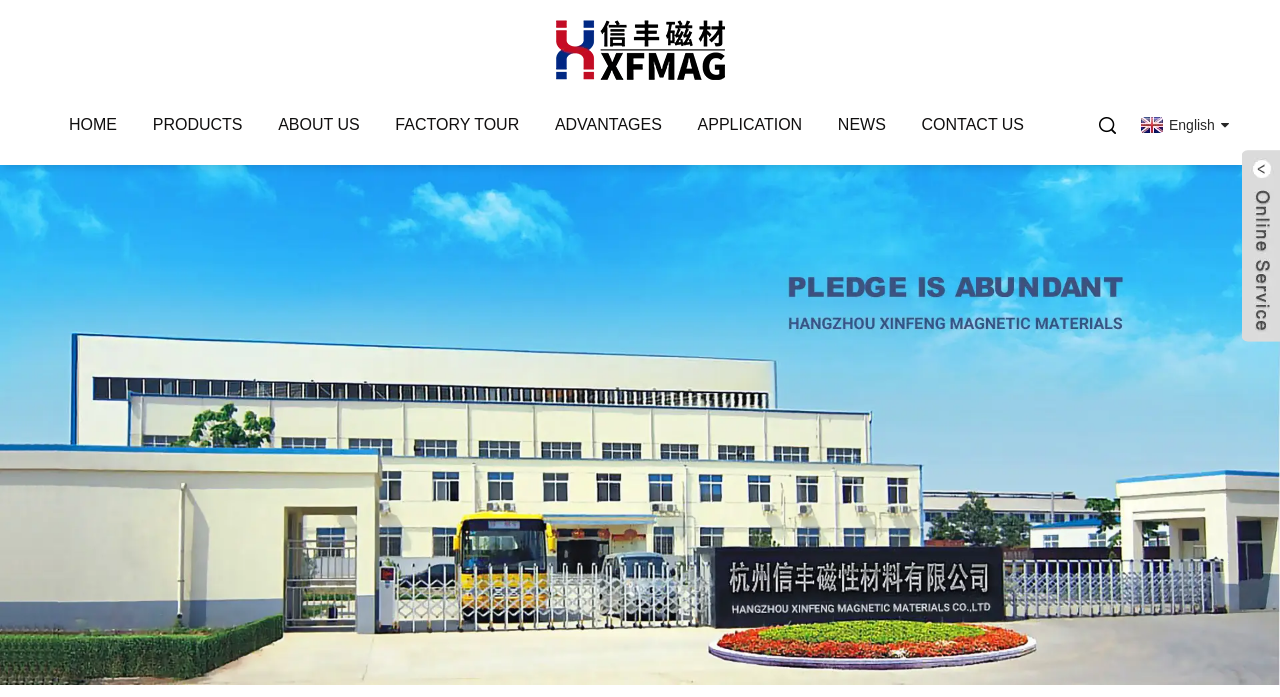What is the company's product?
Refer to the image and provide a concise answer in one word or phrase.

Neodymium Magnet